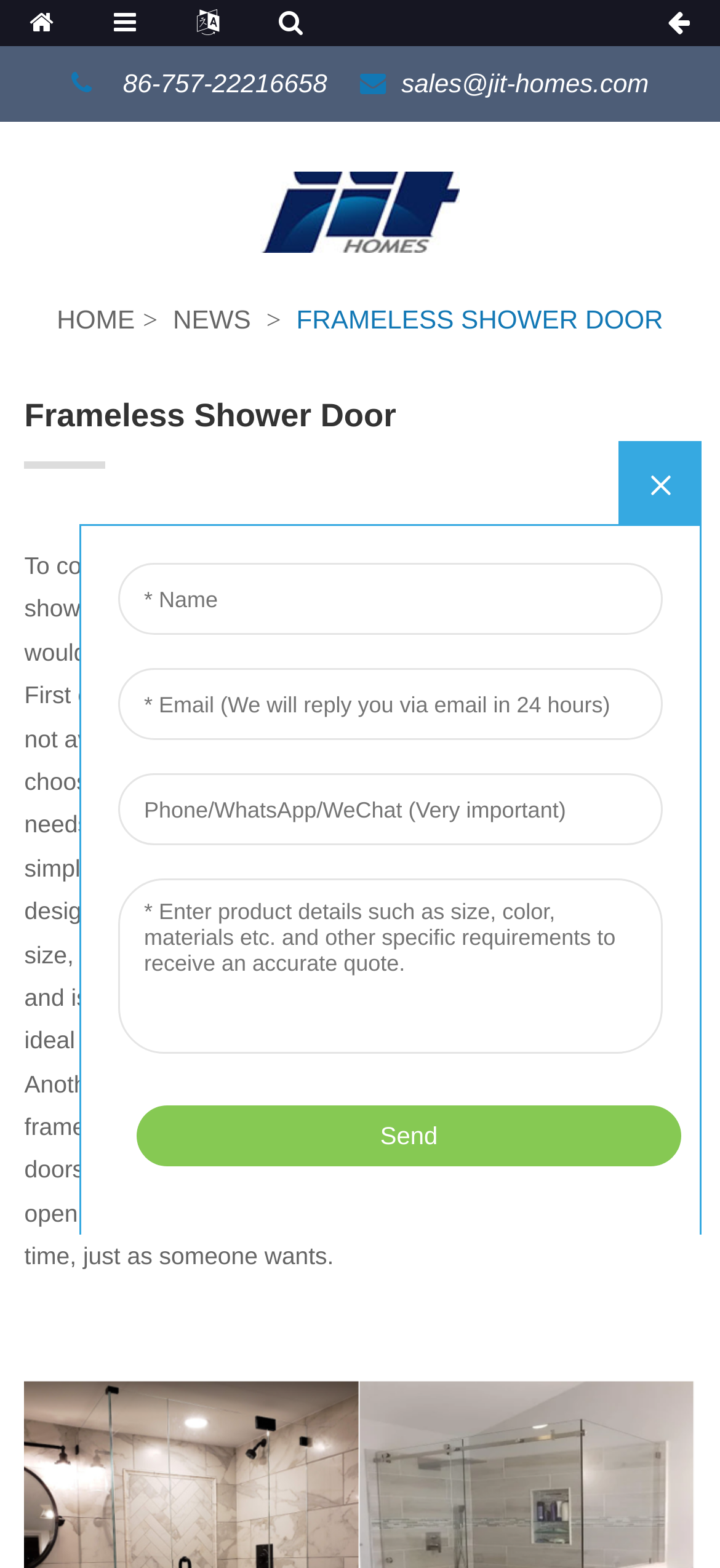Given the description "parent_node: 86-757-22216658", provide the bounding box coordinates of the corresponding UI element.

[0.099, 0.041, 0.454, 0.066]